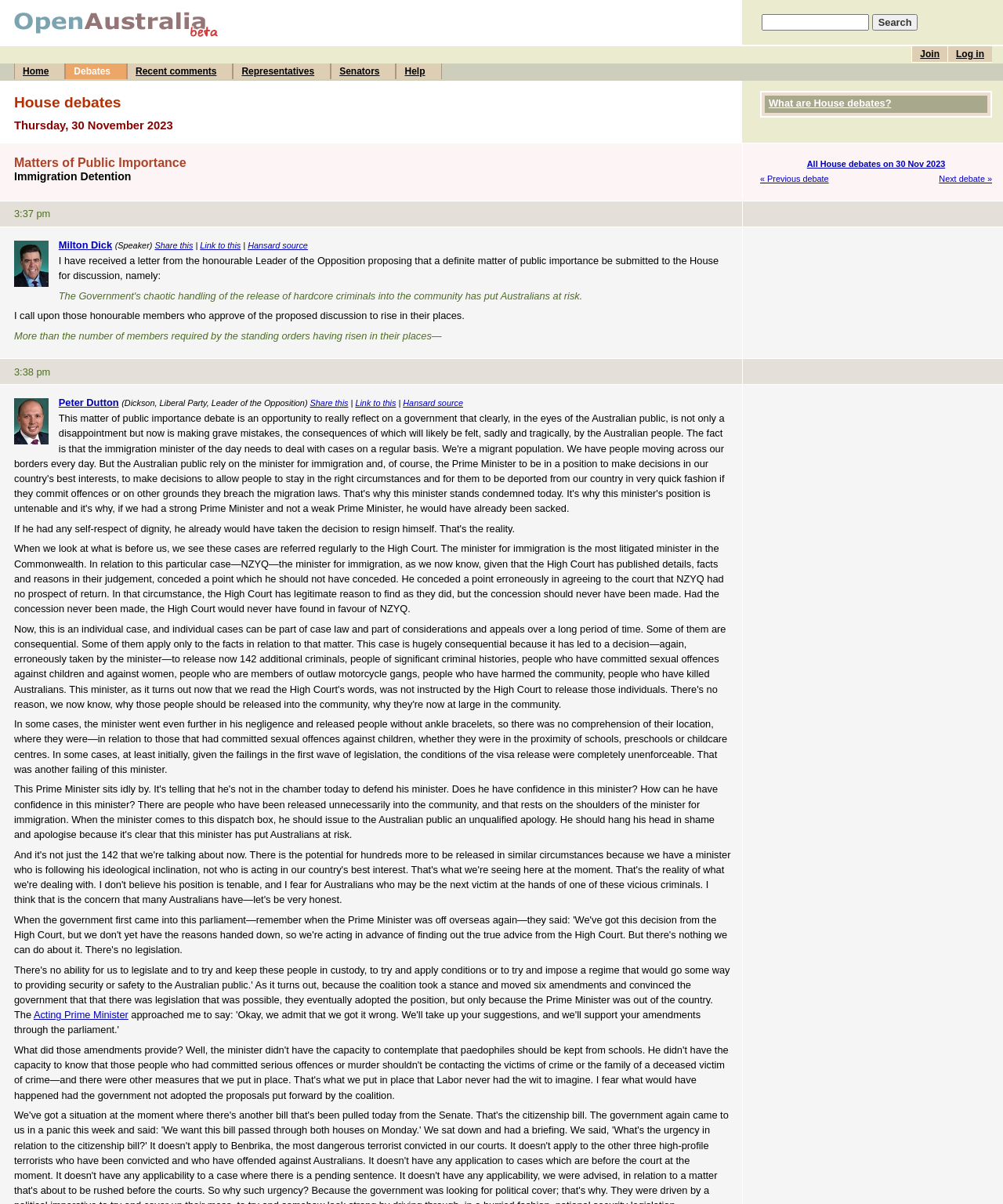Answer in one word or a short phrase: 
What time did the debate start?

3:37 pm